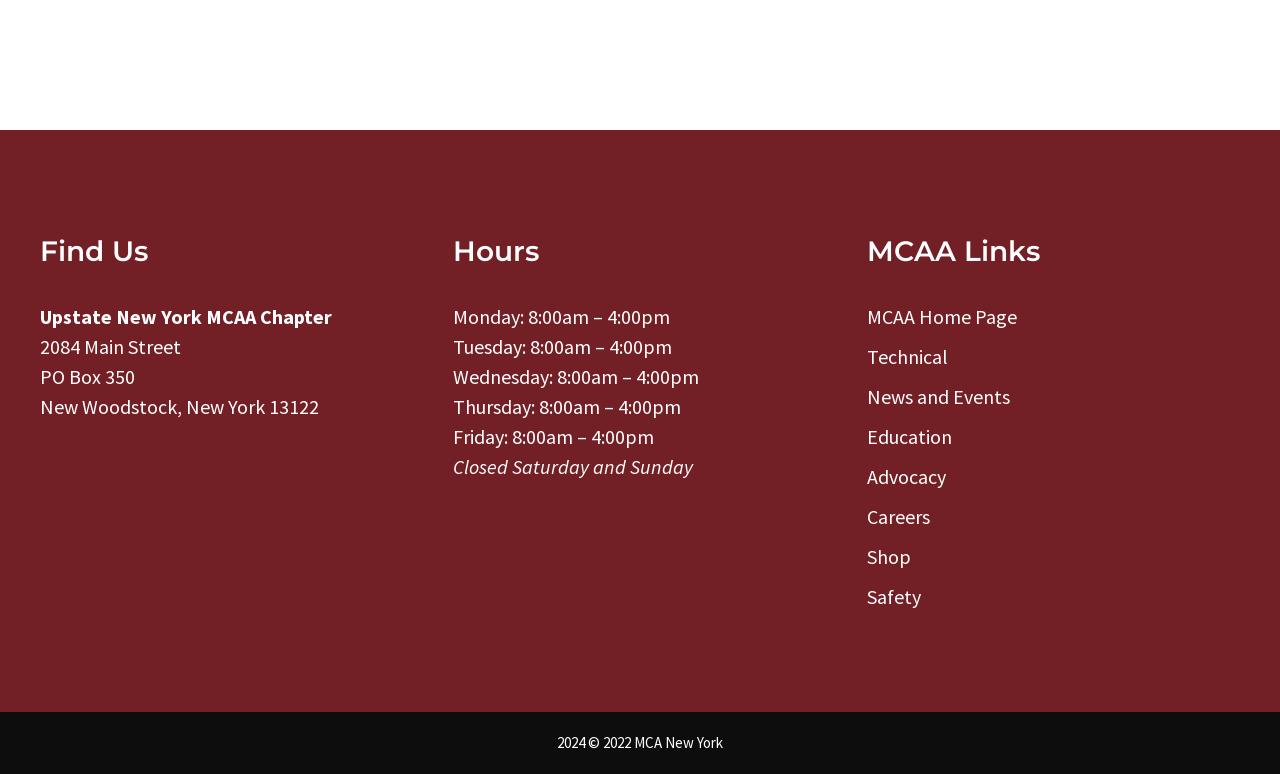Using the information in the image, could you please answer the following question in detail:
What is the copyright year of the webpage?

I found the copyright year by looking at the static text element at the bottom of the page, which states '2024 © 2022 MCA New York'.